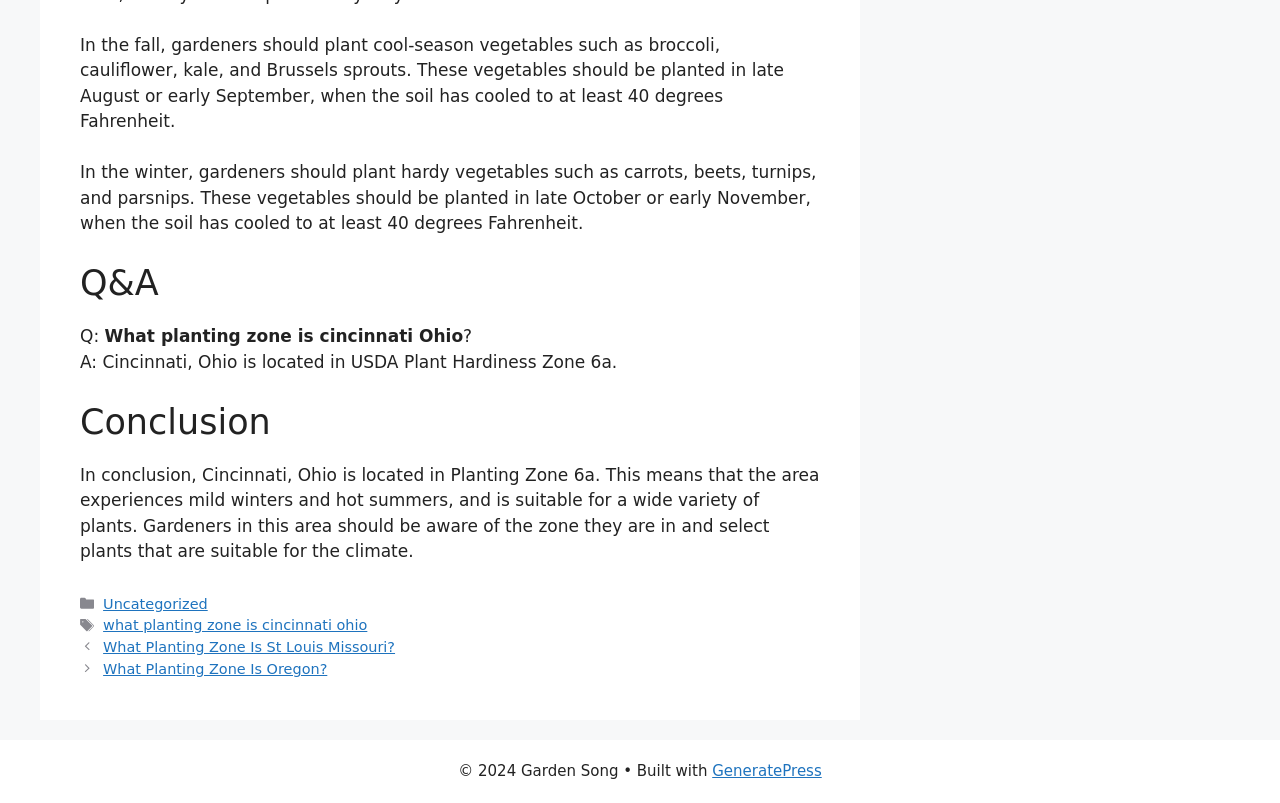Using the given description, provide the bounding box coordinates formatted as (top-left x, top-left y, bottom-right x, bottom-right y), with all values being floating point numbers between 0 and 1. Description: Uncategorized

[0.081, 0.742, 0.162, 0.762]